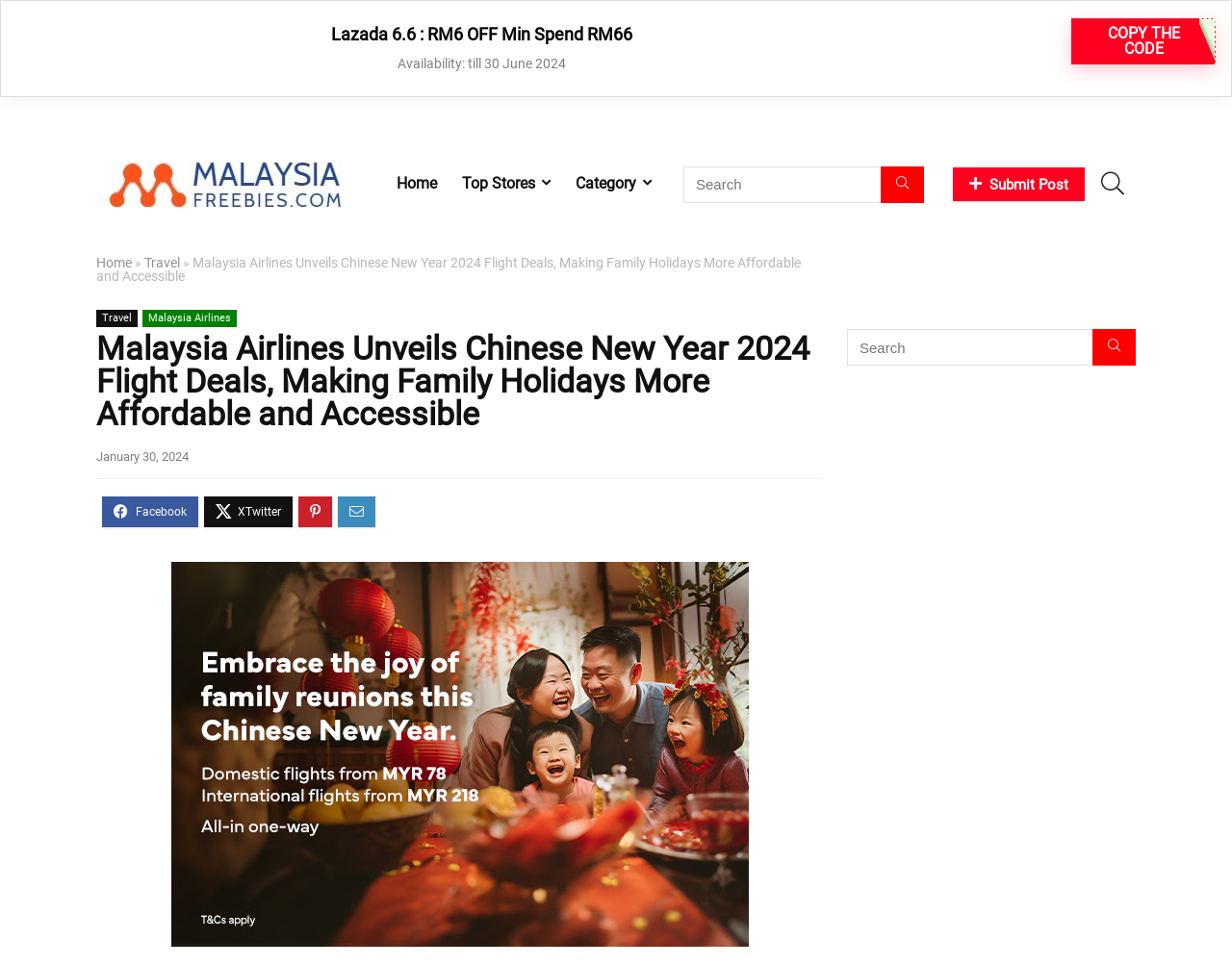By analyzing the image, answer the following question with a detailed response: What is the availability period for the promotion?

The webpage mentions that the promotion is available until 30 June 2024, indicating the duration for which the offer is valid.